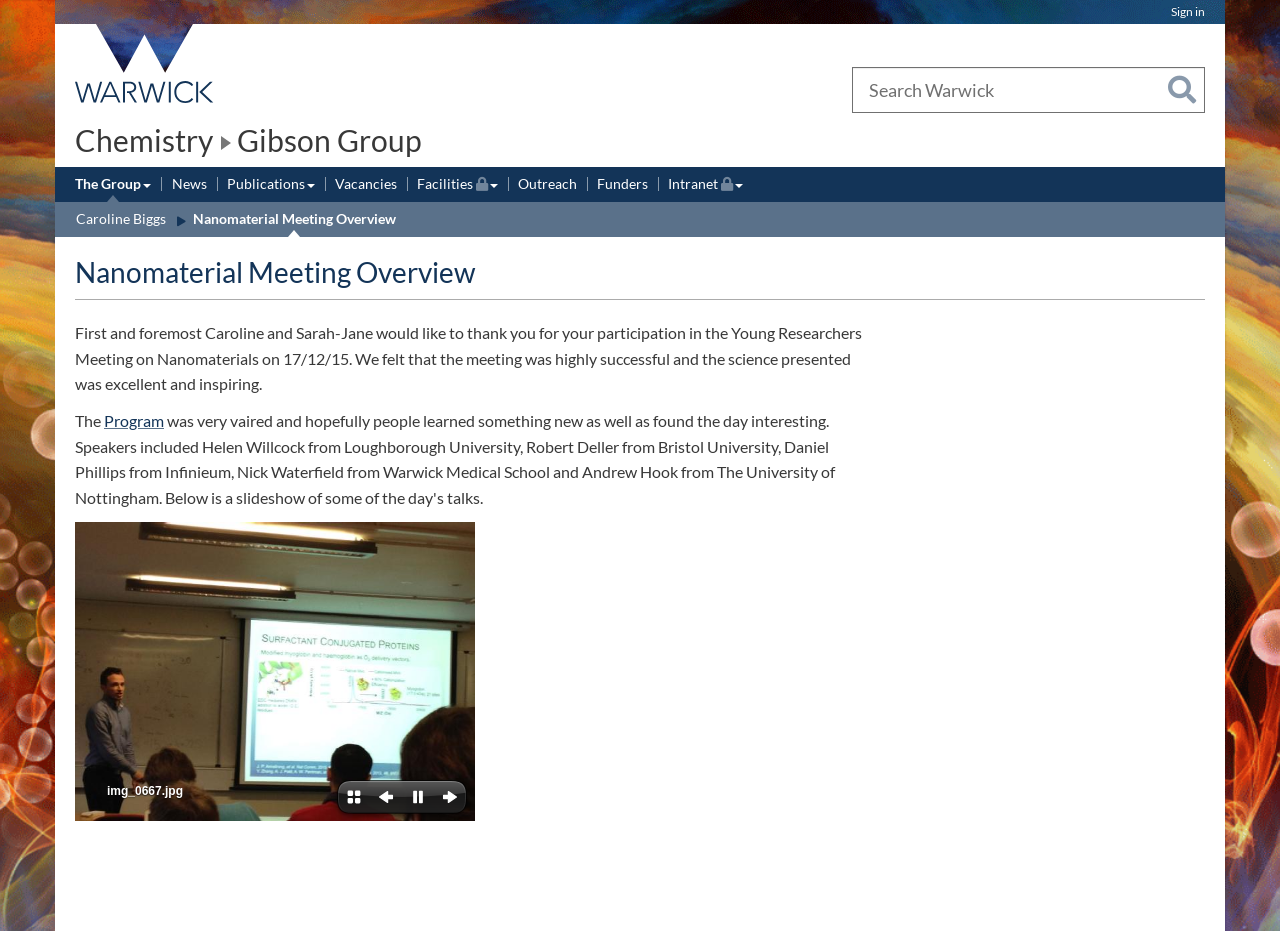Identify and provide the bounding box for the element described by: "December 2018".

None